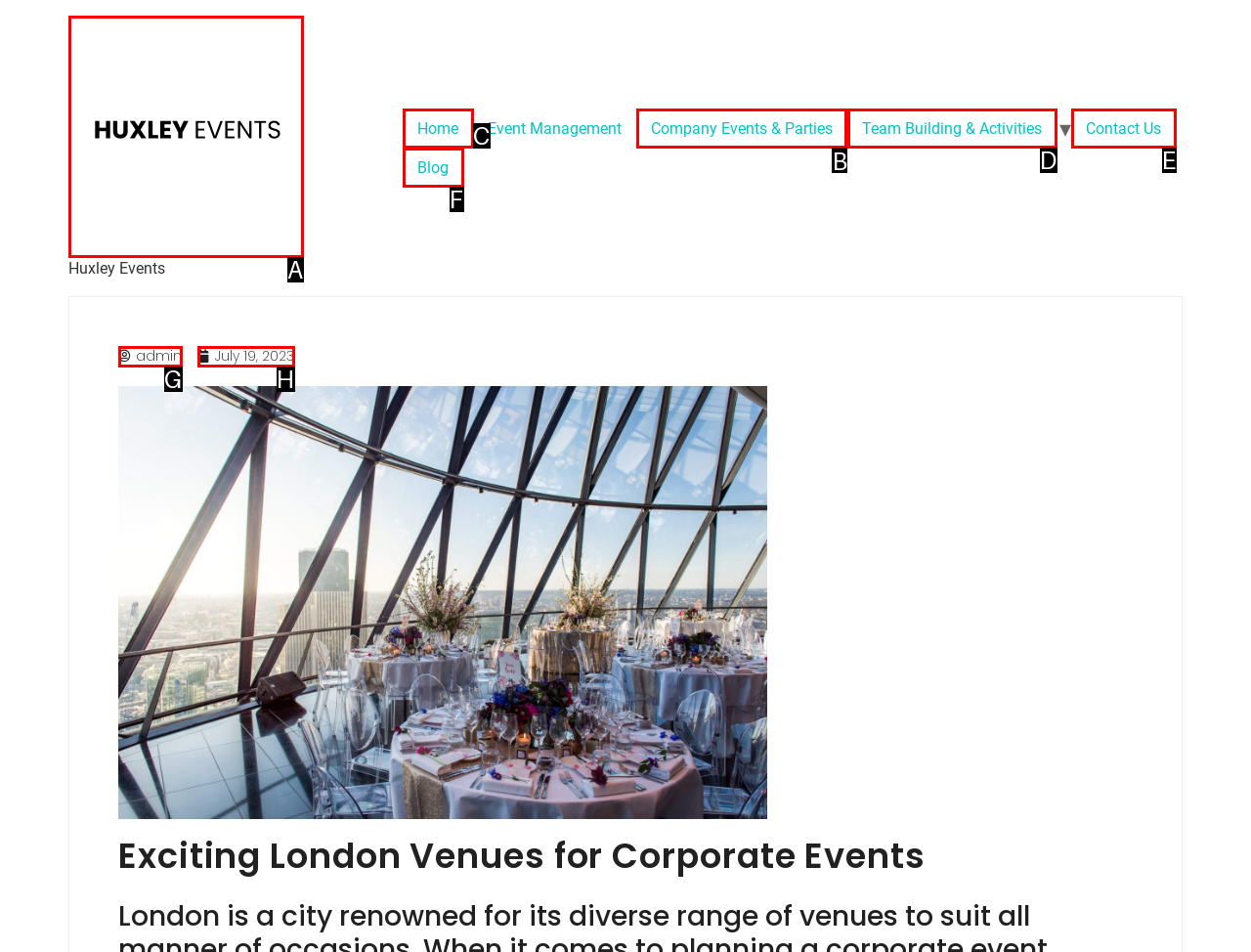Point out the HTML element I should click to achieve the following: explore company events and parties Reply with the letter of the selected element.

B